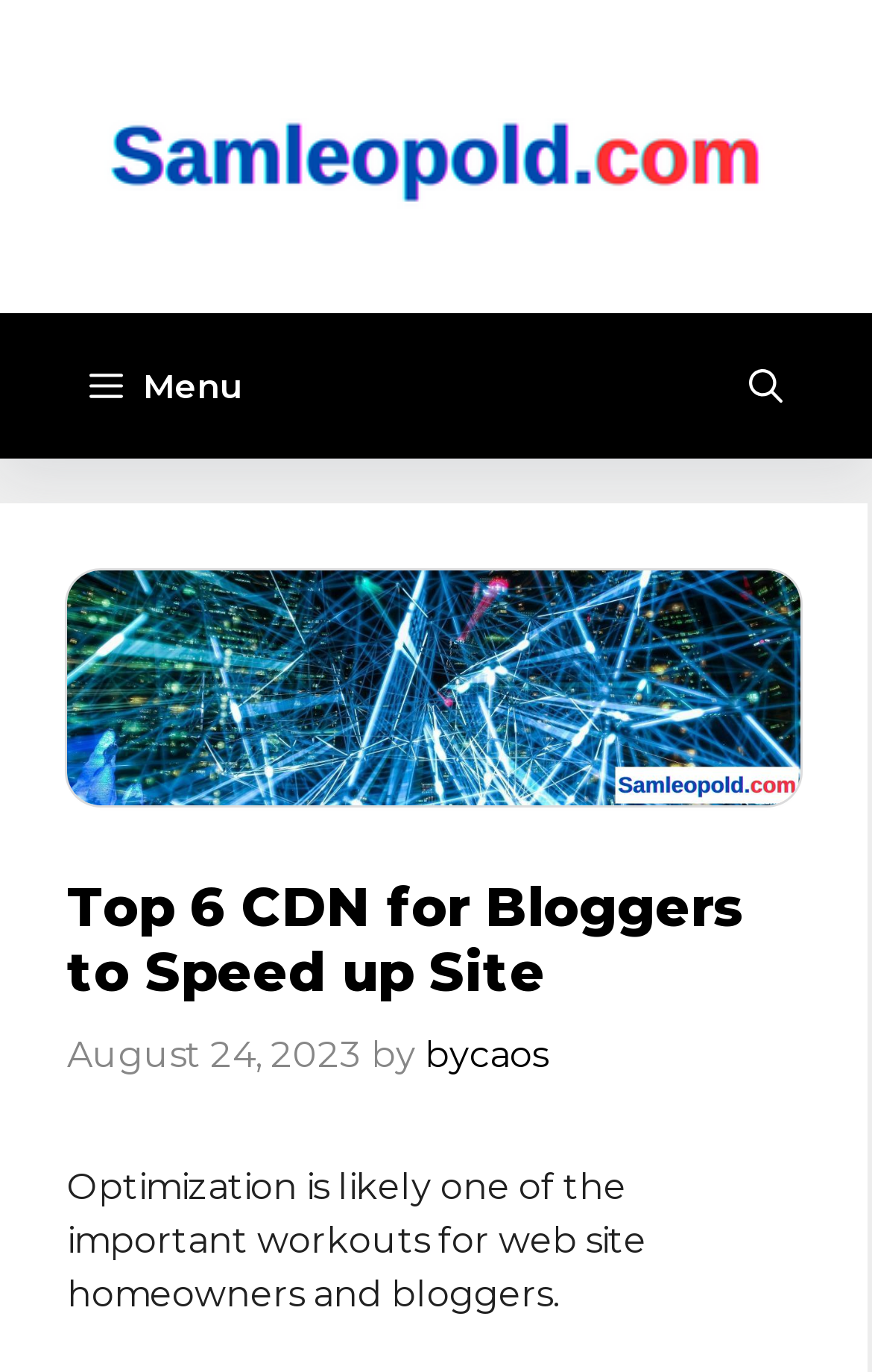What is the main topic of this article?
Provide a well-explained and detailed answer to the question.

I found the answer by reading the introductory sentence of the article, which mentions optimization as an important exercise for website owners and bloggers.